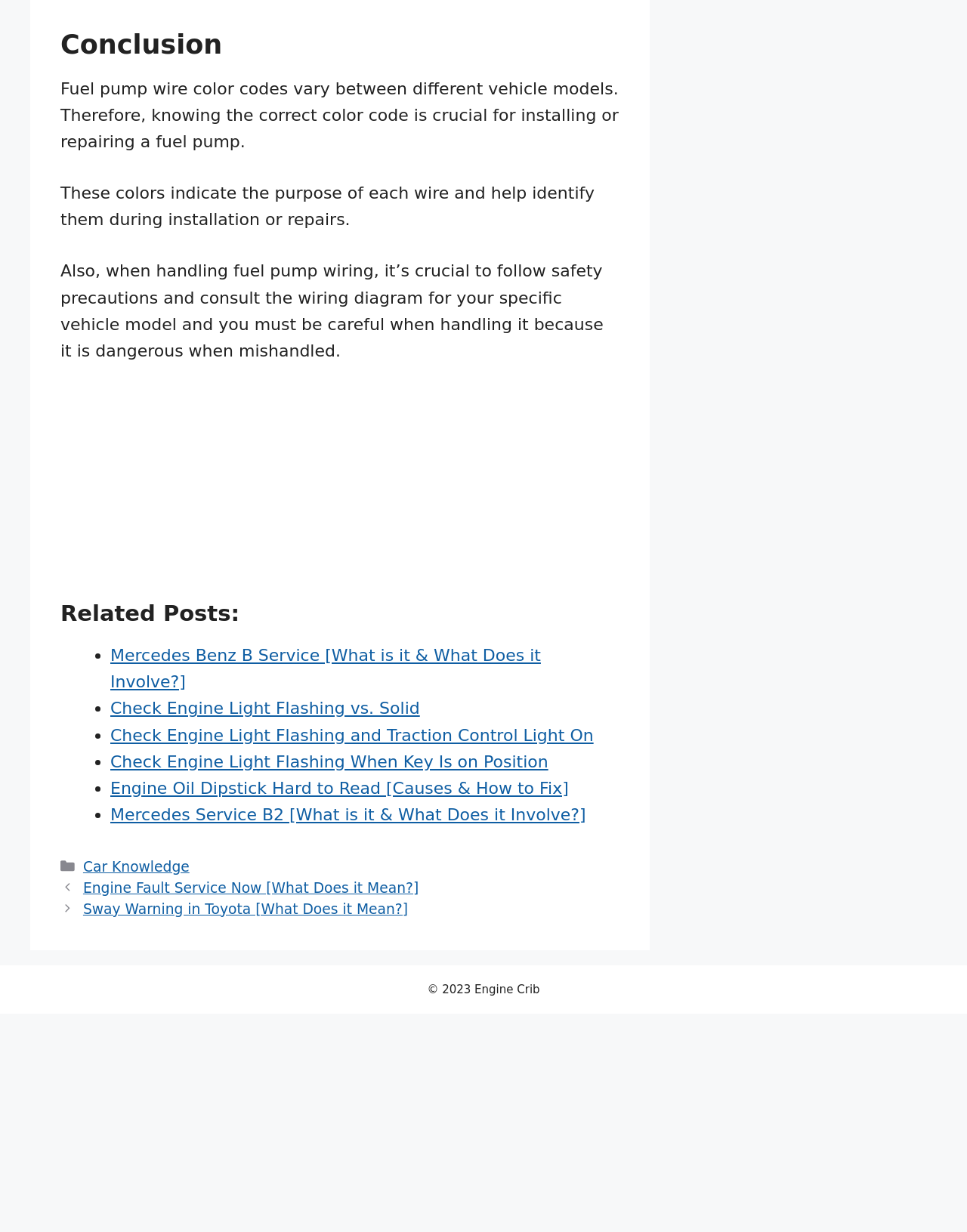Please specify the bounding box coordinates of the clickable region necessary for completing the following instruction: "Go to Dreams Interpretation Online homepage". The coordinates must consist of four float numbers between 0 and 1, i.e., [left, top, right, bottom].

None